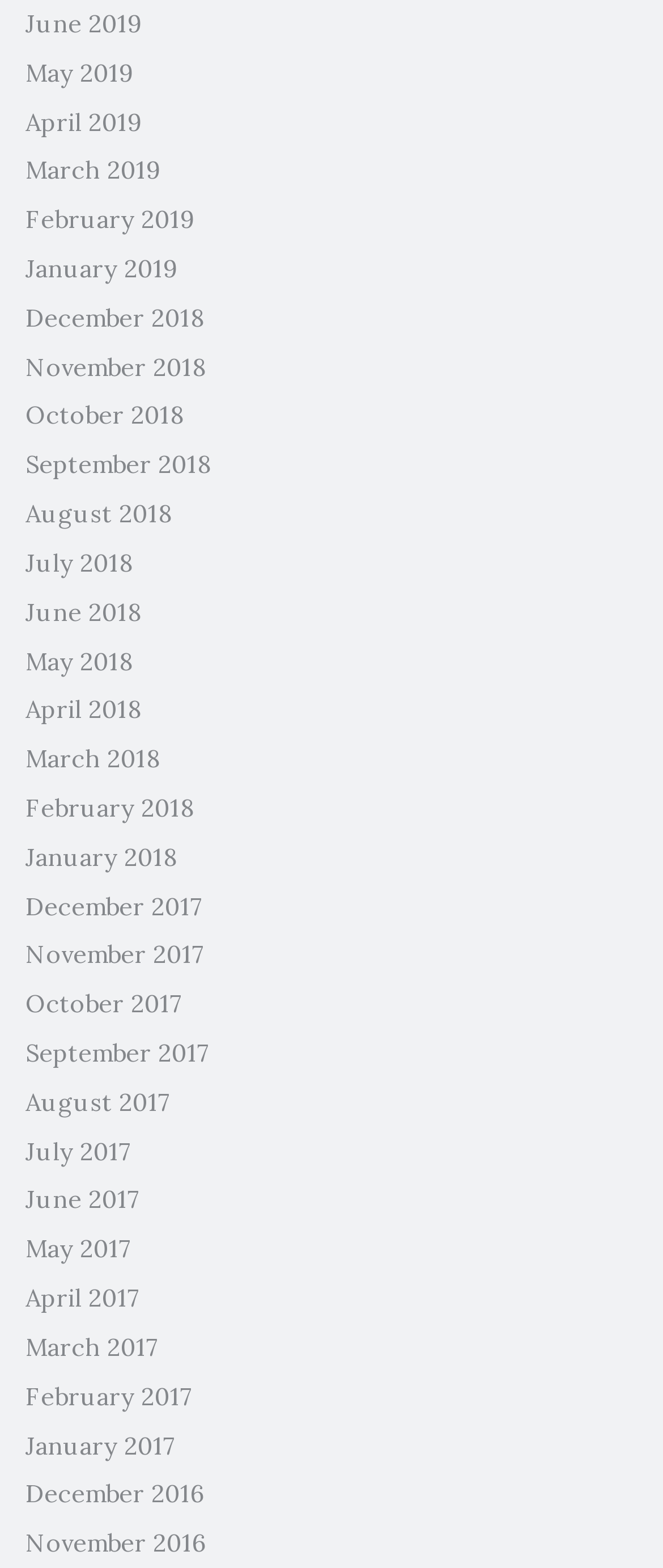Are the months listed in chronological order?
Please analyze the image and answer the question with as much detail as possible.

I examined the list of links and noticed that the months are listed in a sequential order, with the most recent month at the top and the earliest month at the bottom, indicating that they are in chronological order.